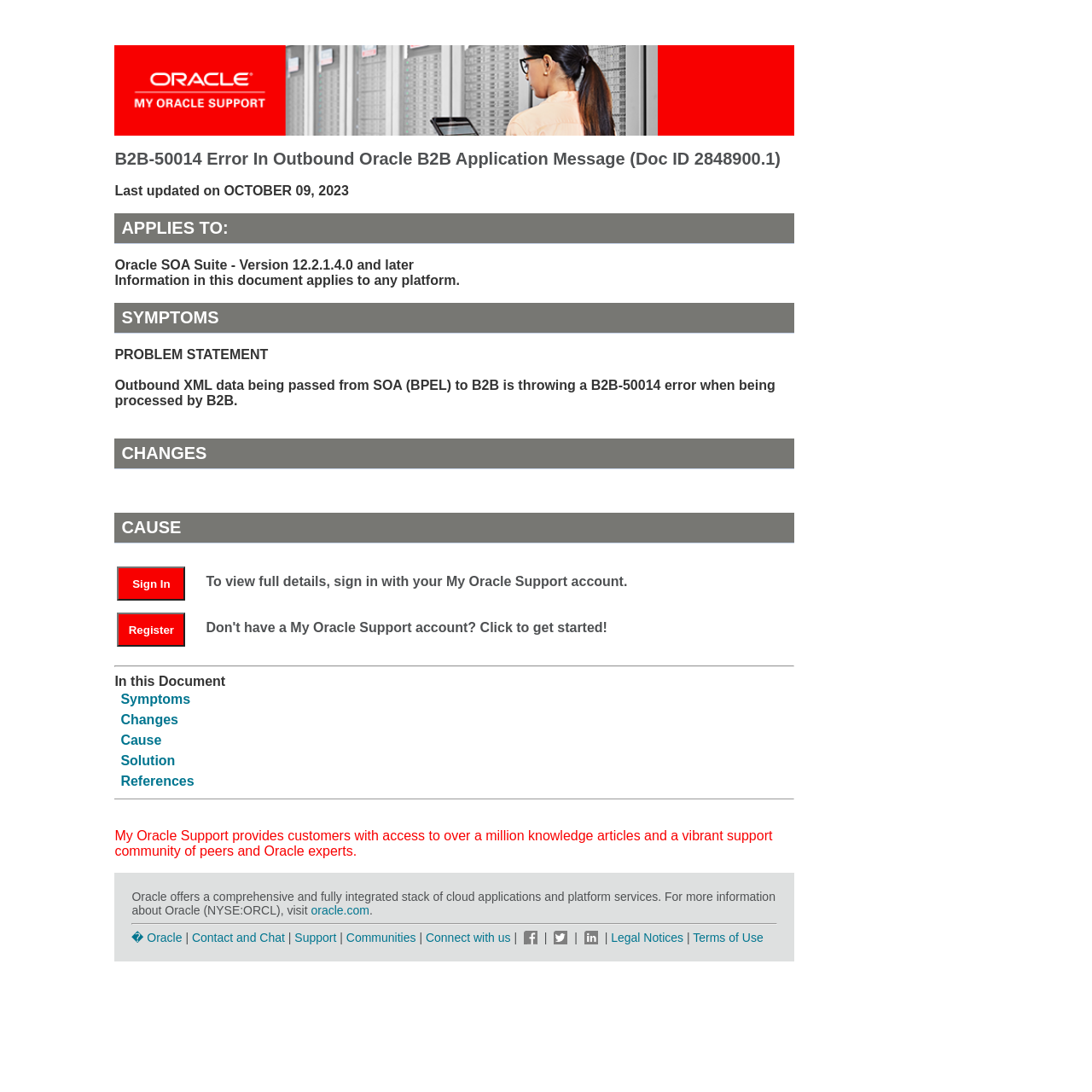What is the purpose of My Oracle Support?
Look at the image and respond with a one-word or short phrase answer.

Provides access to knowledge articles and a support community